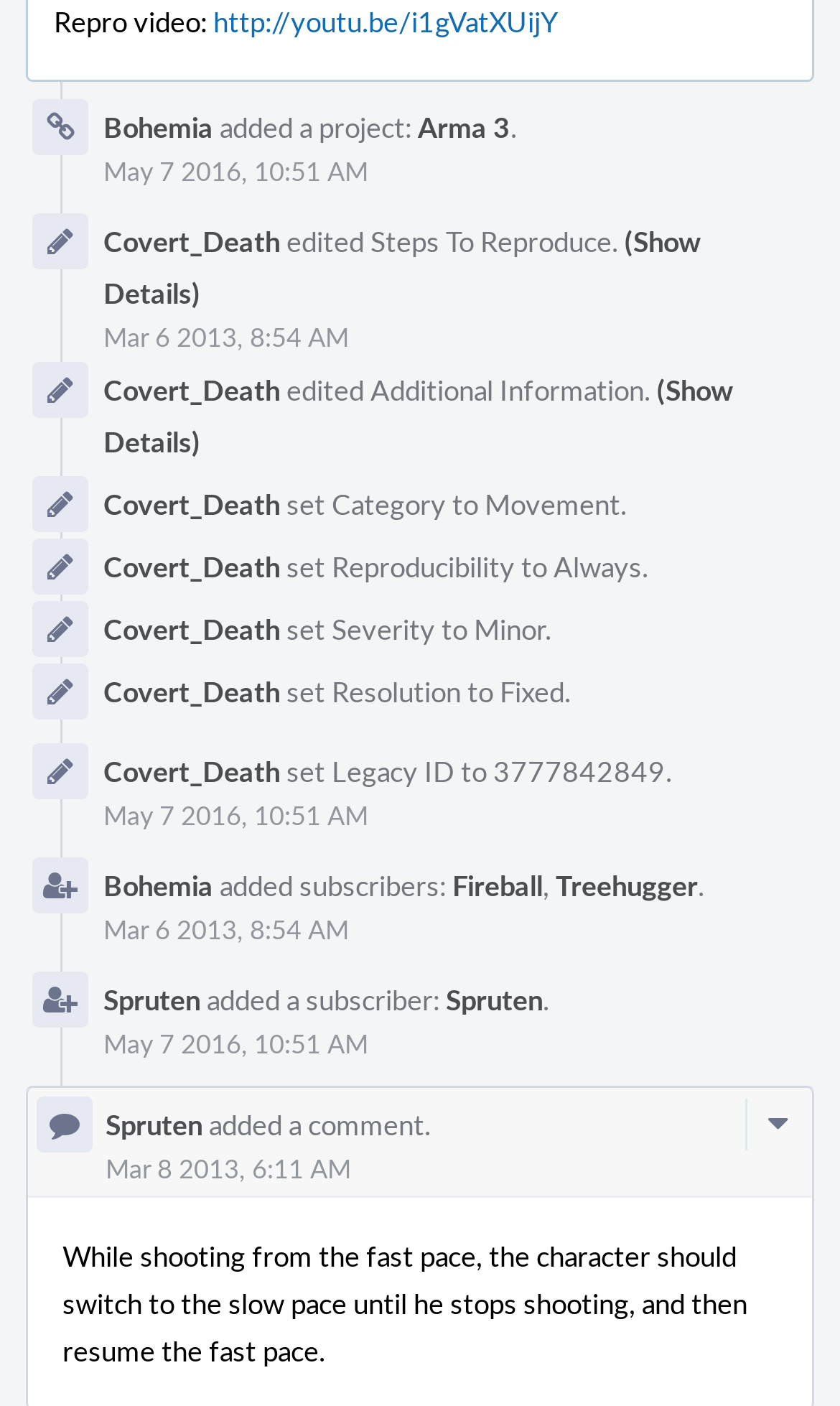Please identify the coordinates of the bounding box that should be clicked to fulfill this instruction: "Watch the repro video".

[0.254, 0.001, 0.664, 0.028]